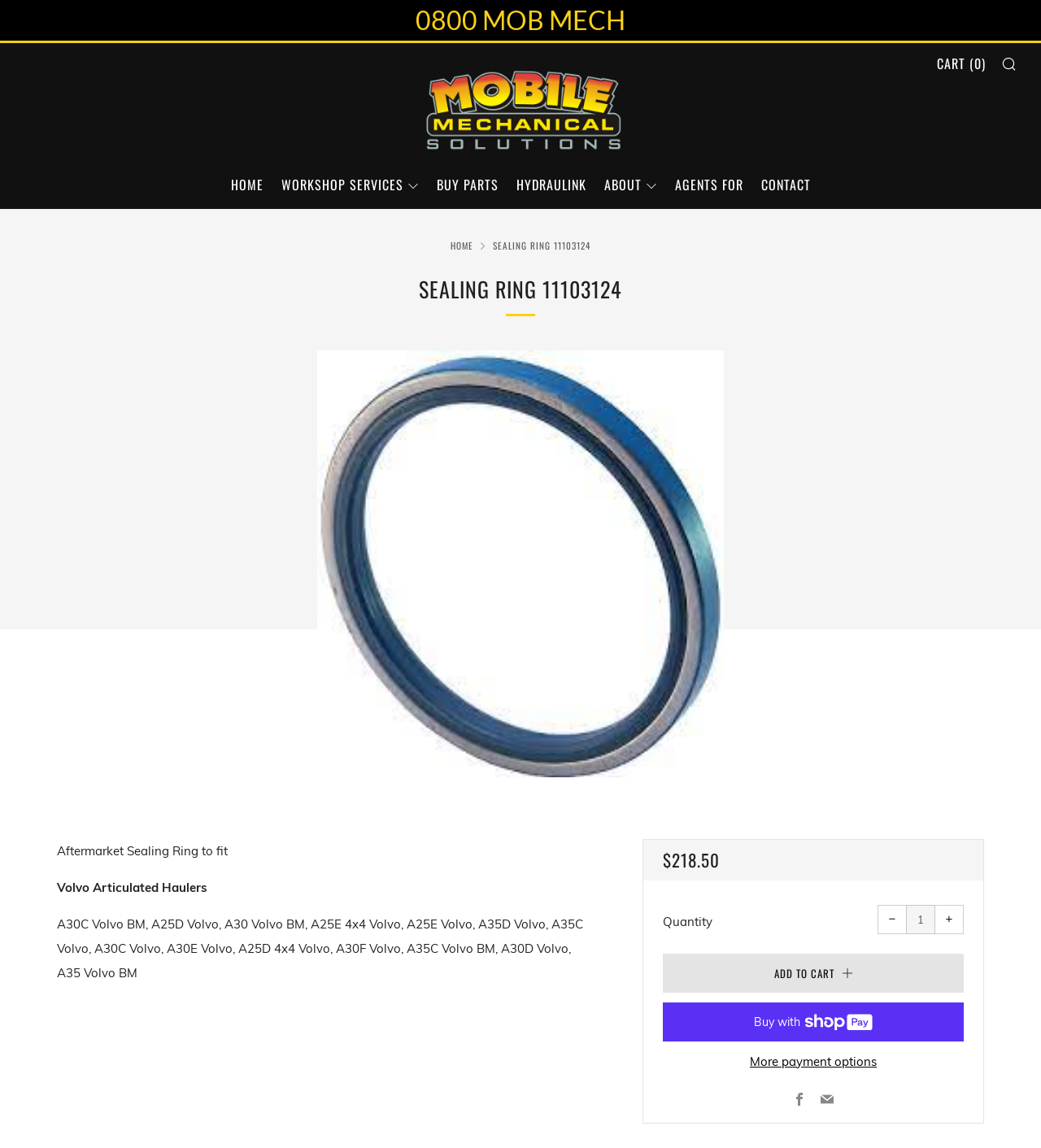Can you locate the main headline on this webpage and provide its text content?

SEALING RING 11103124